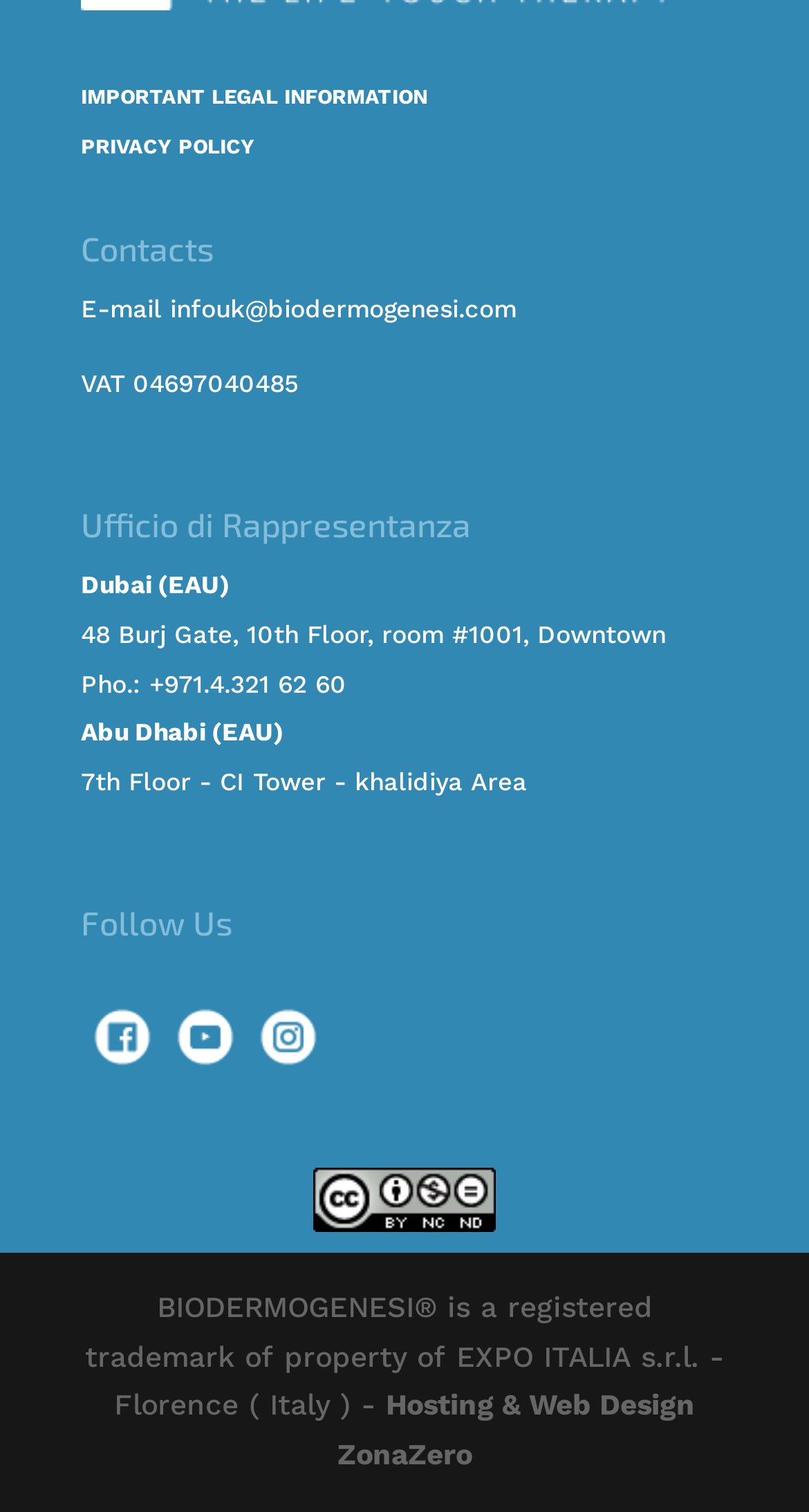Who is the owner of the BIODERMOGENESI trademark?
Provide a well-explained and detailed answer to the question.

I found the information about the trademark owner by reading the text at the bottom of the page, which states that 'BIODERMOGENESI is a registered trademark of property of EXPO ITALIA s.r.l. - Florence ( Italy ) -'.